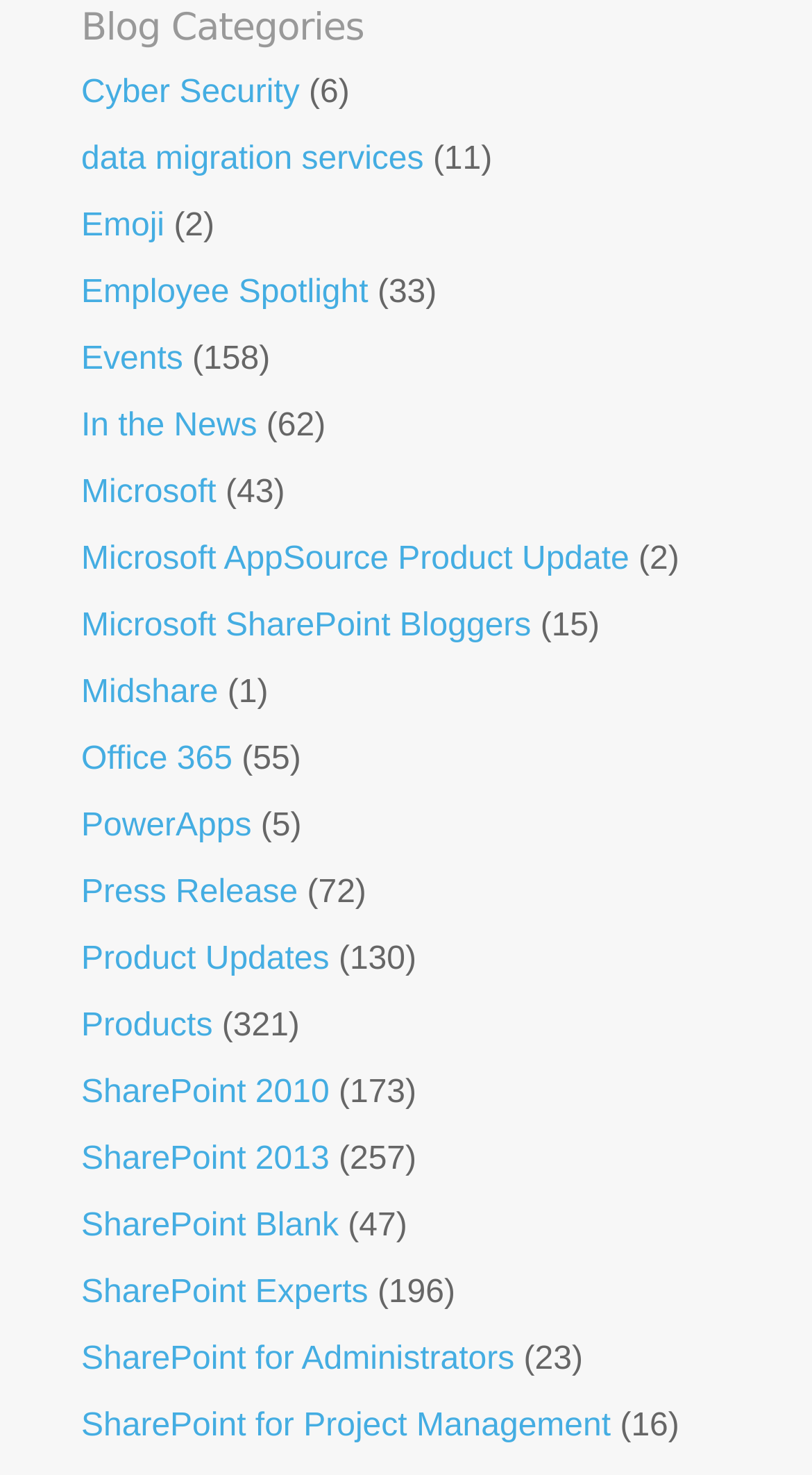Specify the bounding box coordinates (top-left x, top-left y, bottom-right x, bottom-right y) of the UI element in the screenshot that matches this description: SharePoint for Project Management

[0.1, 0.955, 0.752, 0.979]